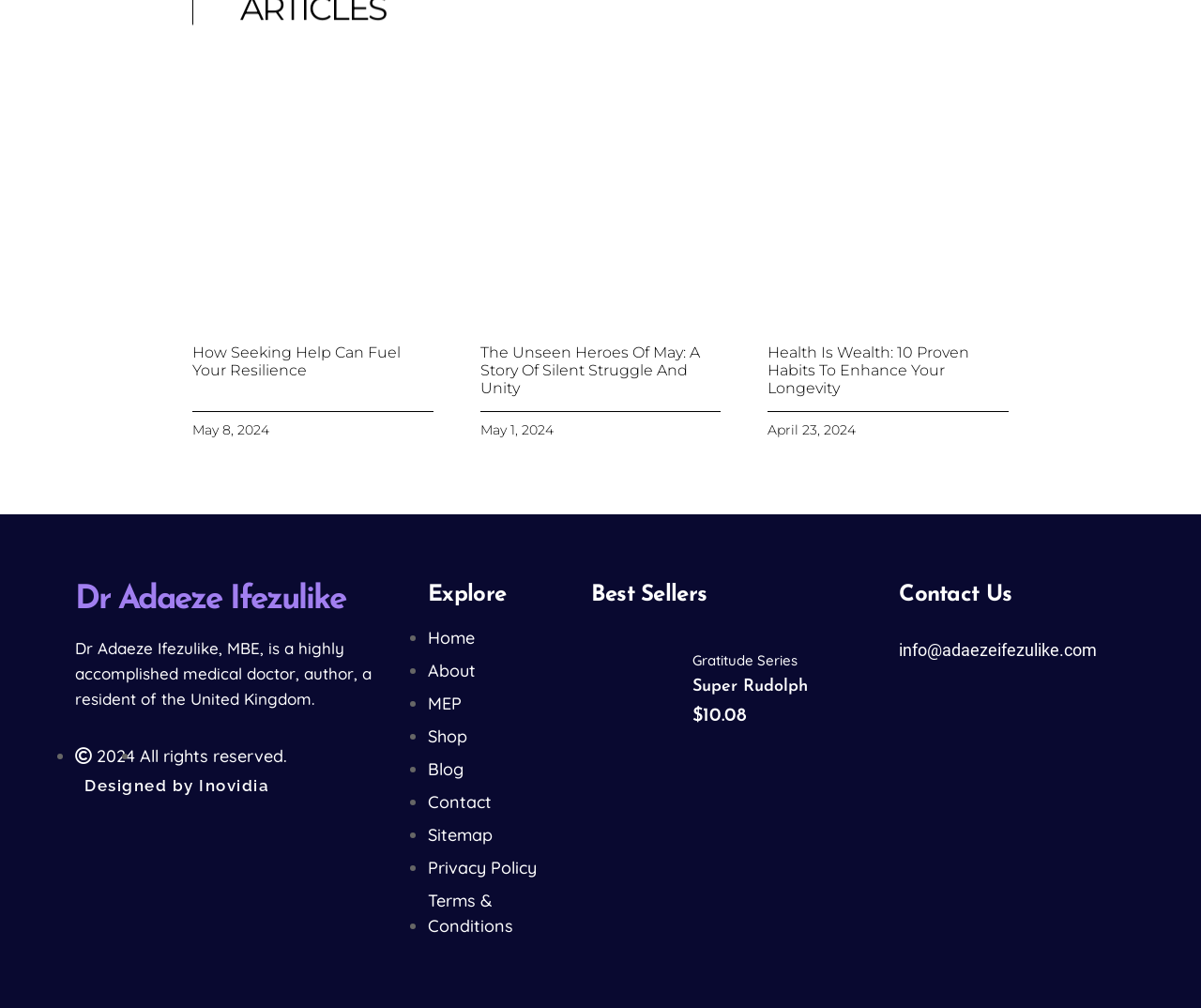How many articles are on the webpage?
Look at the image and respond with a single word or a short phrase.

3